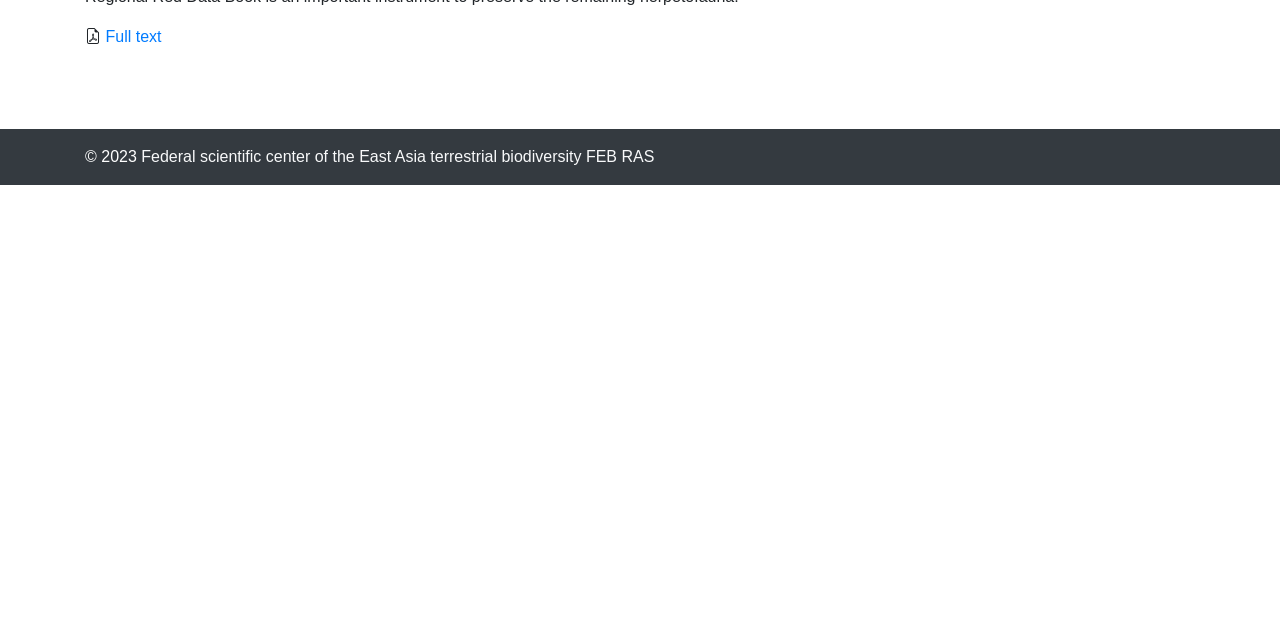Identify and provide the bounding box for the element described by: "Full text".

[0.082, 0.043, 0.126, 0.07]